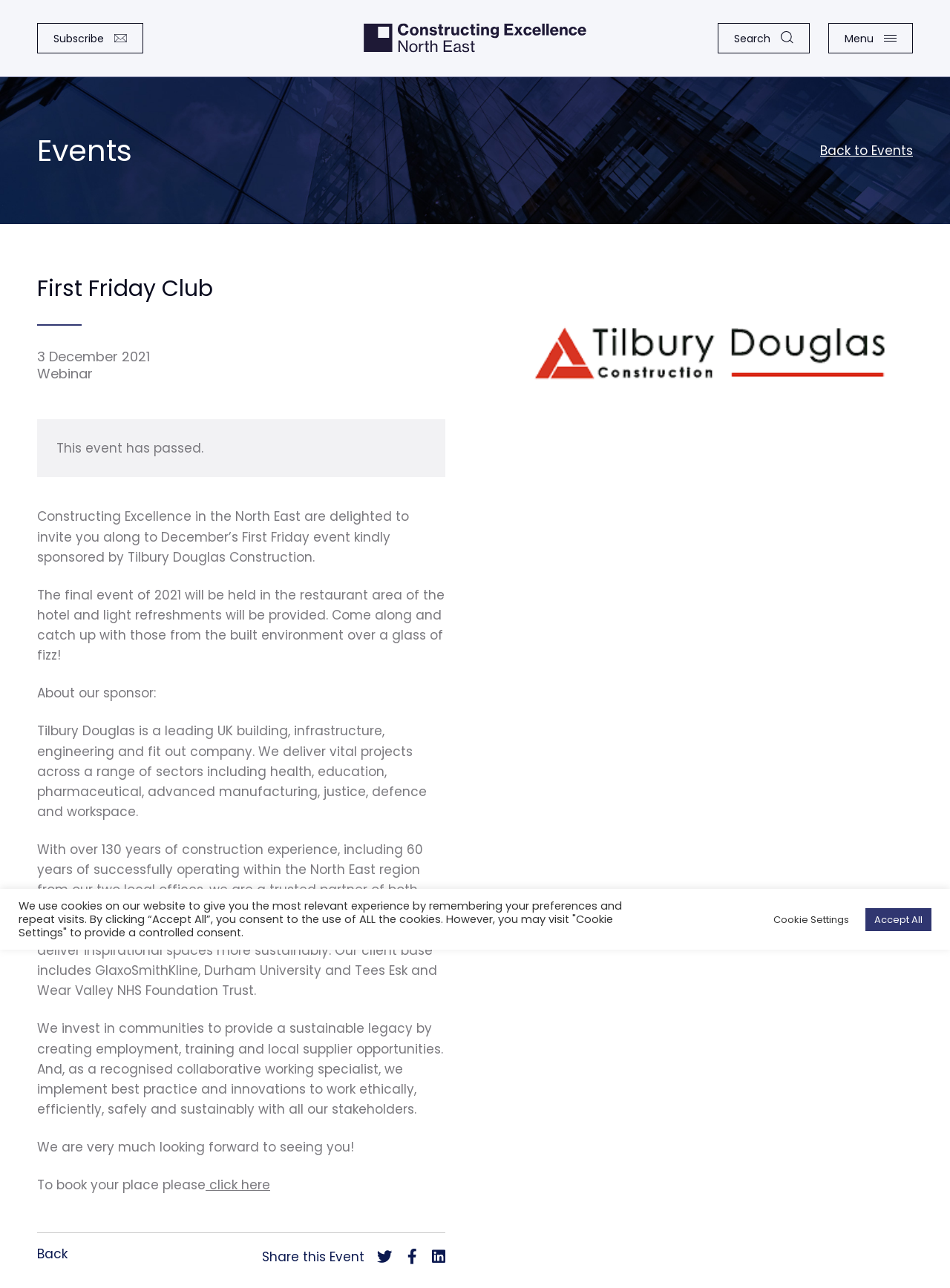Please respond to the question using a single word or phrase:
What is the type of the event?

Webinar